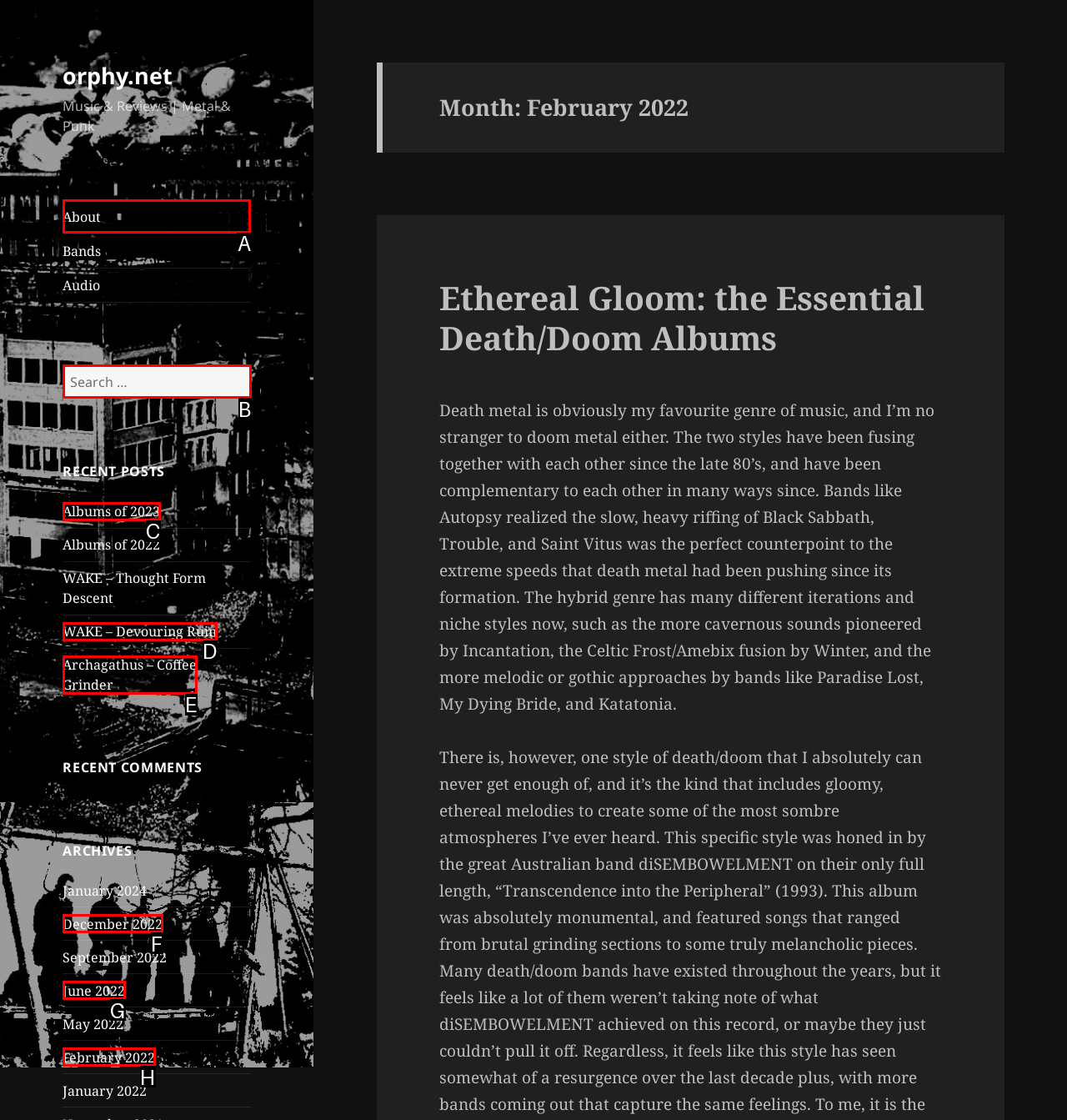Determine the right option to click to perform this task: Go to About page
Answer with the correct letter from the given choices directly.

A